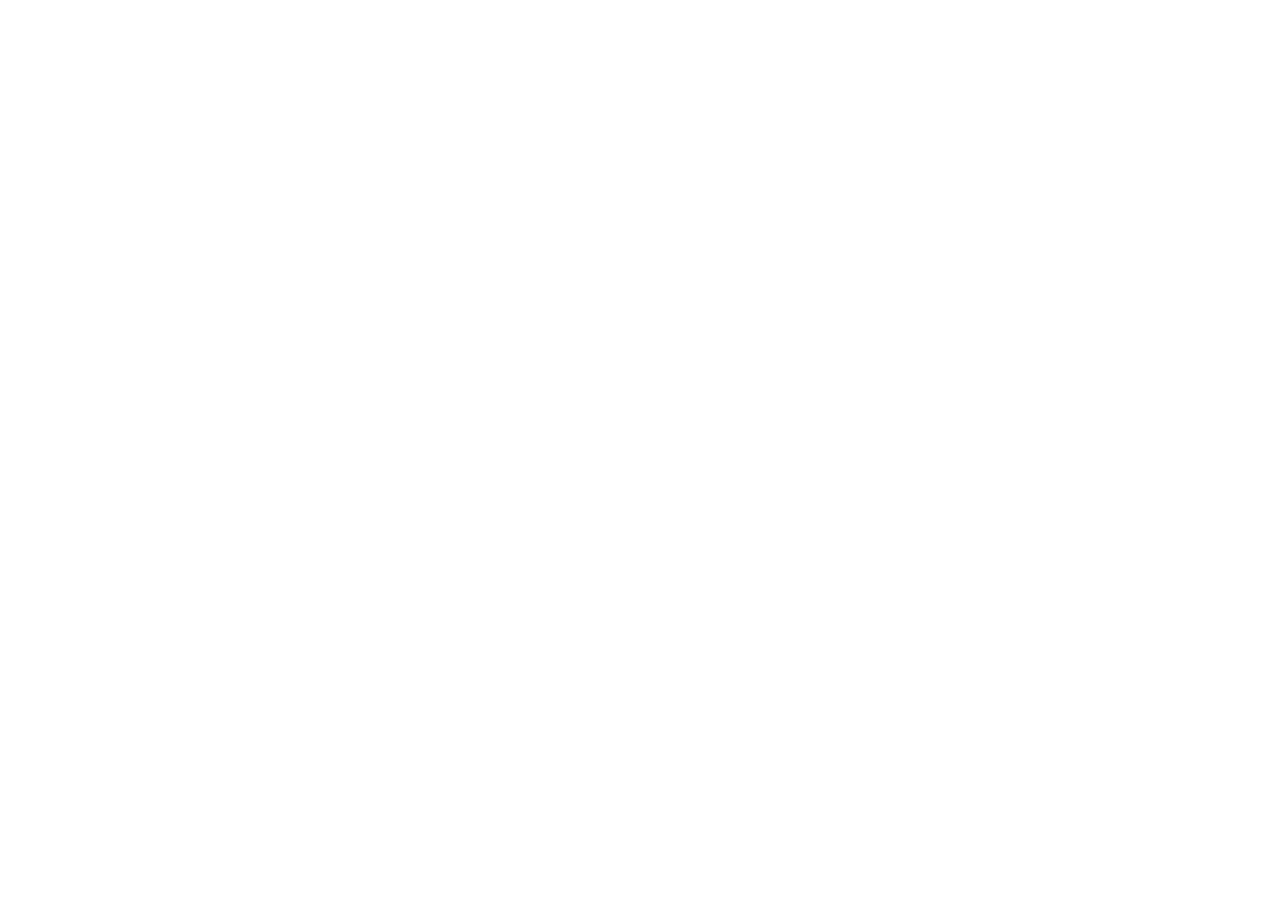Respond to the question below with a concise word or phrase:
How many links are there in the footer?

5